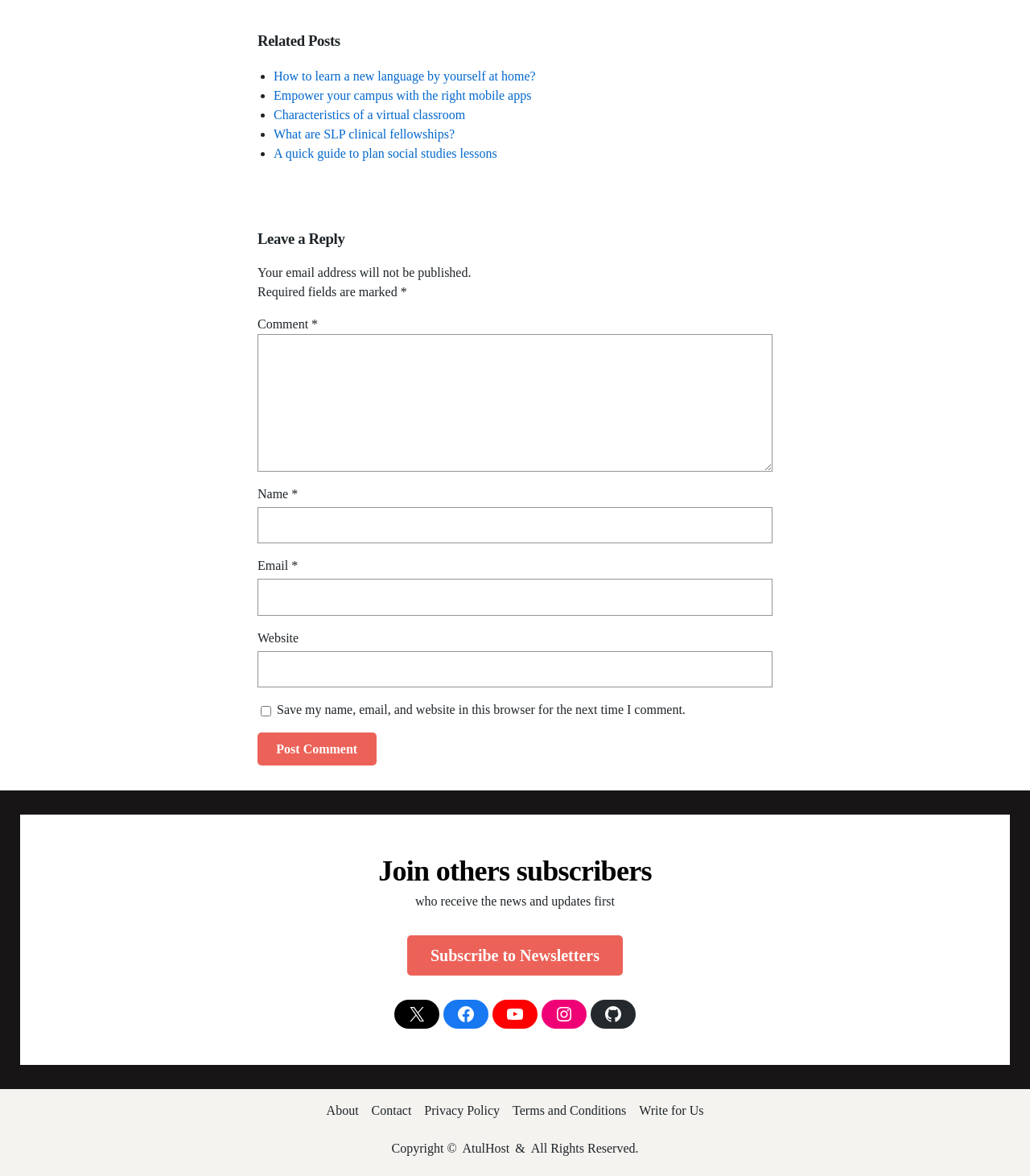Please locate the bounding box coordinates of the element that should be clicked to complete the given instruction: "Visit the About page".

[0.317, 0.937, 0.348, 0.953]